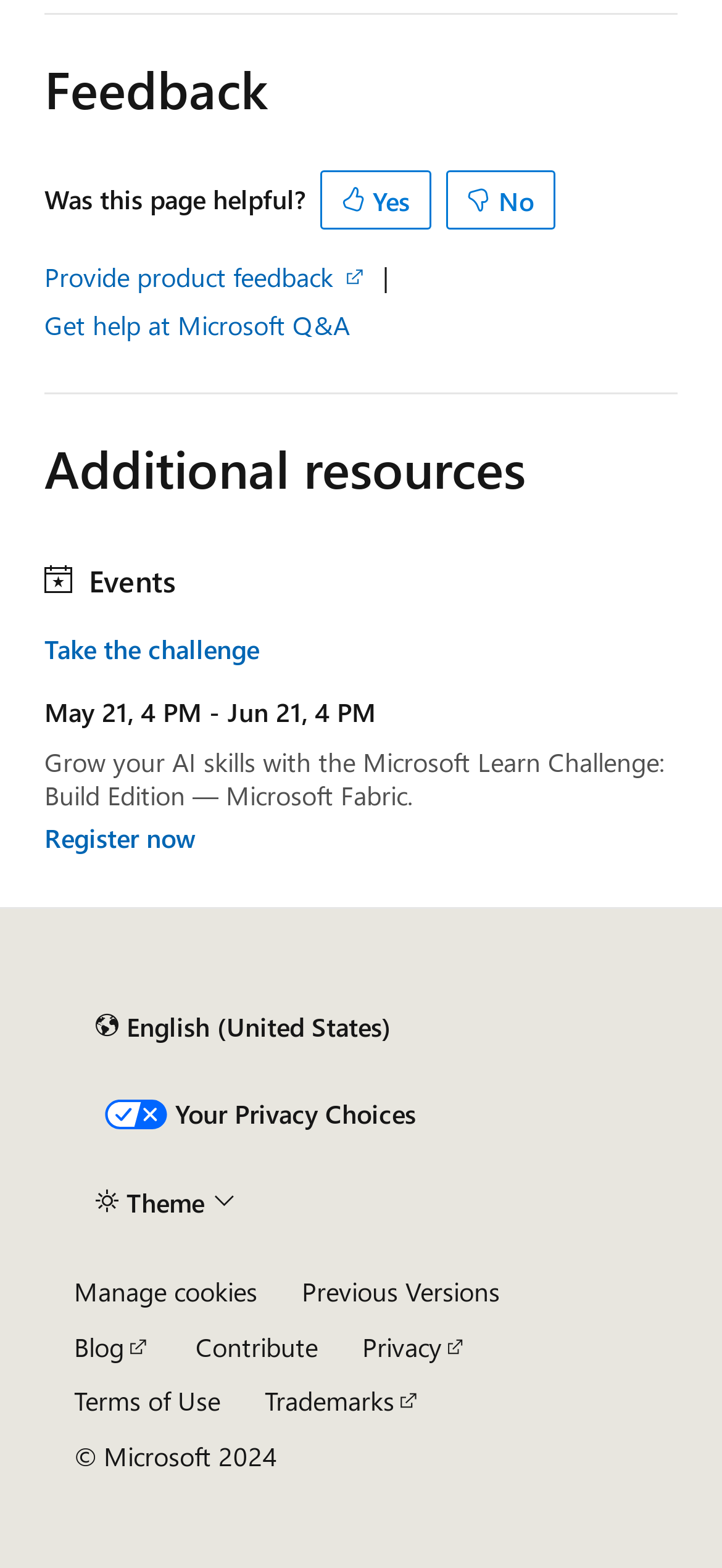What is the copyright year of Microsoft?
Refer to the image and give a detailed answer to the query.

The copyright information is located at the bottom of the webpage, and it states '© Microsoft 2024', which indicates that the copyright year of Microsoft is 2024.